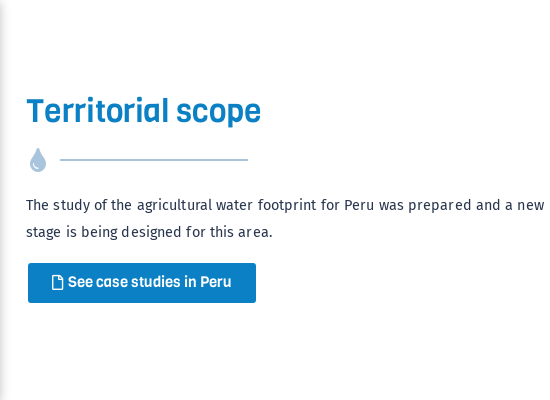Answer the following query with a single word or phrase:
What is the purpose of the image?

Educate and inform